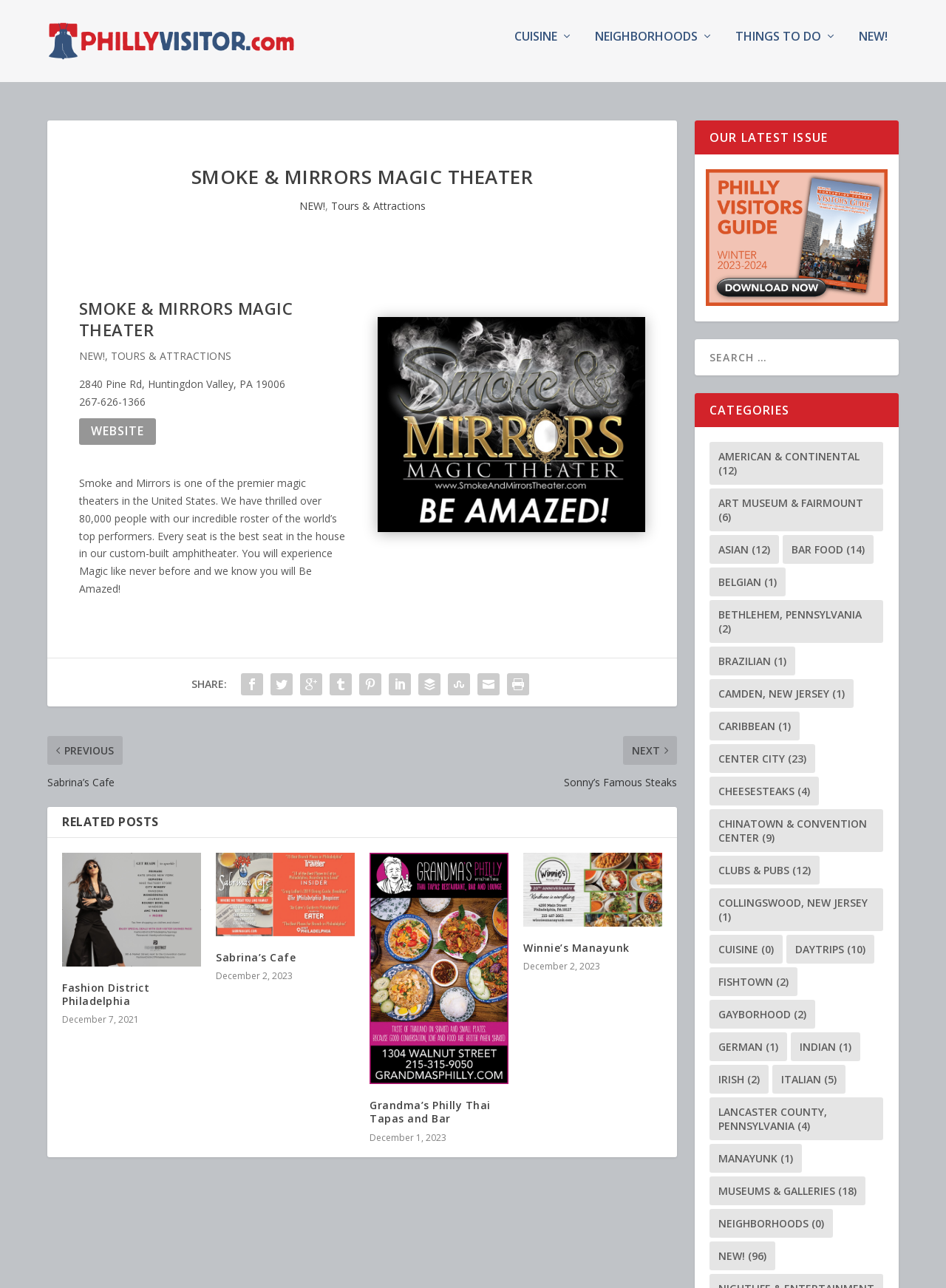Kindly determine the bounding box coordinates for the area that needs to be clicked to execute this instruction: "Share on Facebook".

[0.251, 0.512, 0.282, 0.535]